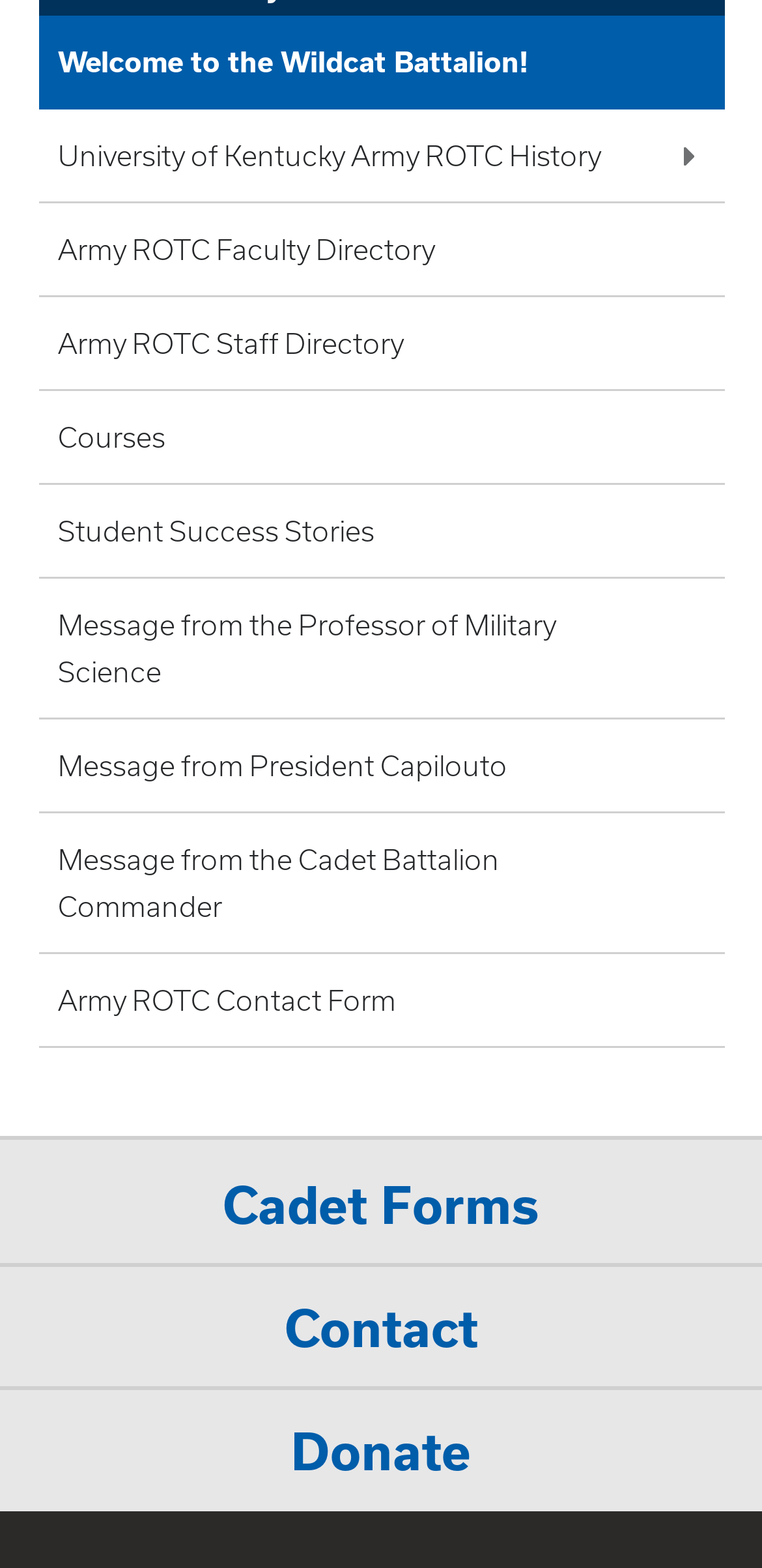Respond to the following question with a brief word or phrase:
What is the last link on the webpage?

Donate